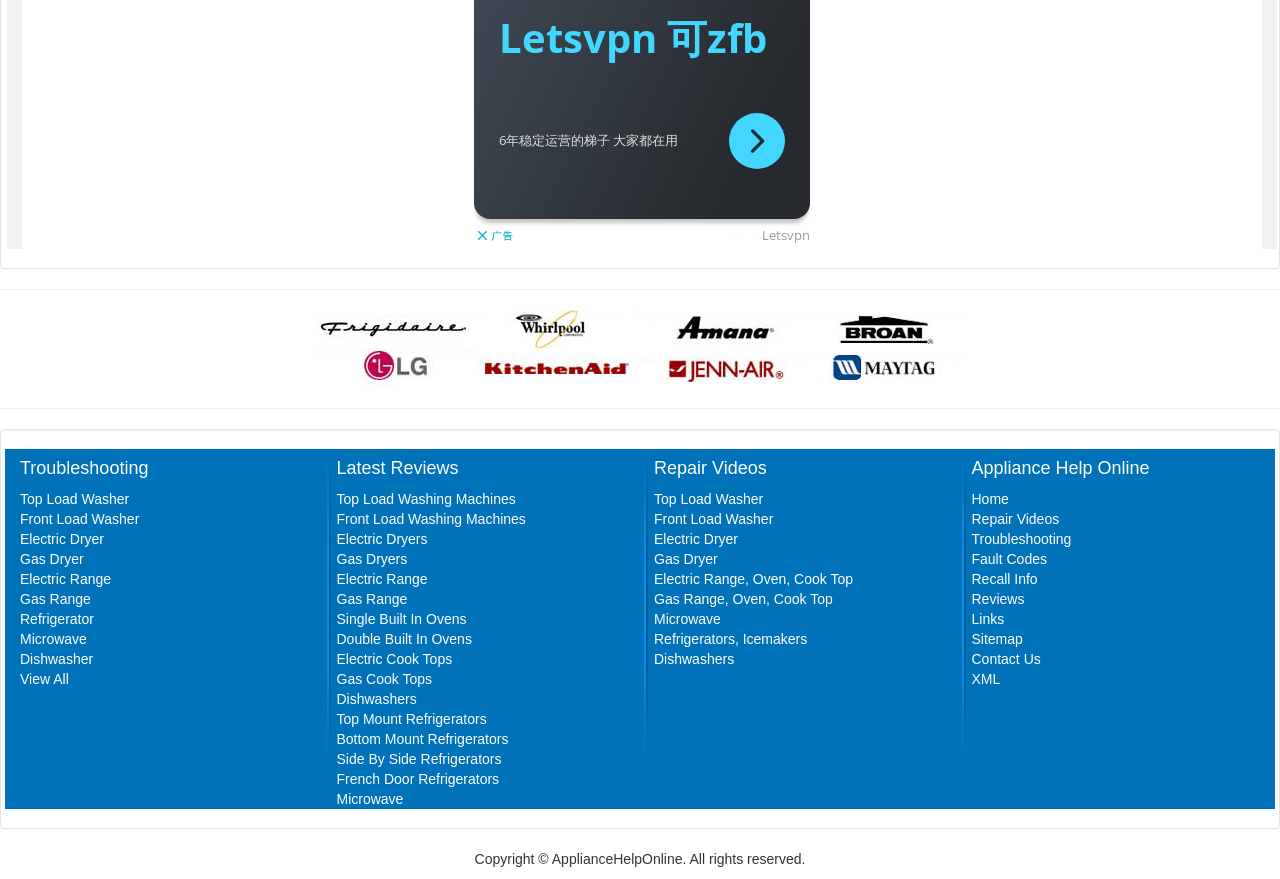Show the bounding box coordinates for the HTML element described as: "Electric Range, Oven, Cook Top".

[0.511, 0.649, 0.666, 0.668]